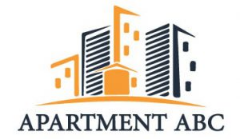Create a detailed narrative that captures the essence of the image.

The image features the logo of "Apartment ABC," which showcases a stylized depiction of high-rise buildings alongside a single-family home. The design is characterized by a modern aesthetic, using a color palette of dark blue and orange, reflecting a sense of urban living combined with warmth. The text "APARTMENT ABC" is prominently displayed beneath the graphic, emphasizing the brand's focus on apartment living and related services. This logo serves as a visual identity for the brand, which likely provides resources and information for apartment dwellers.